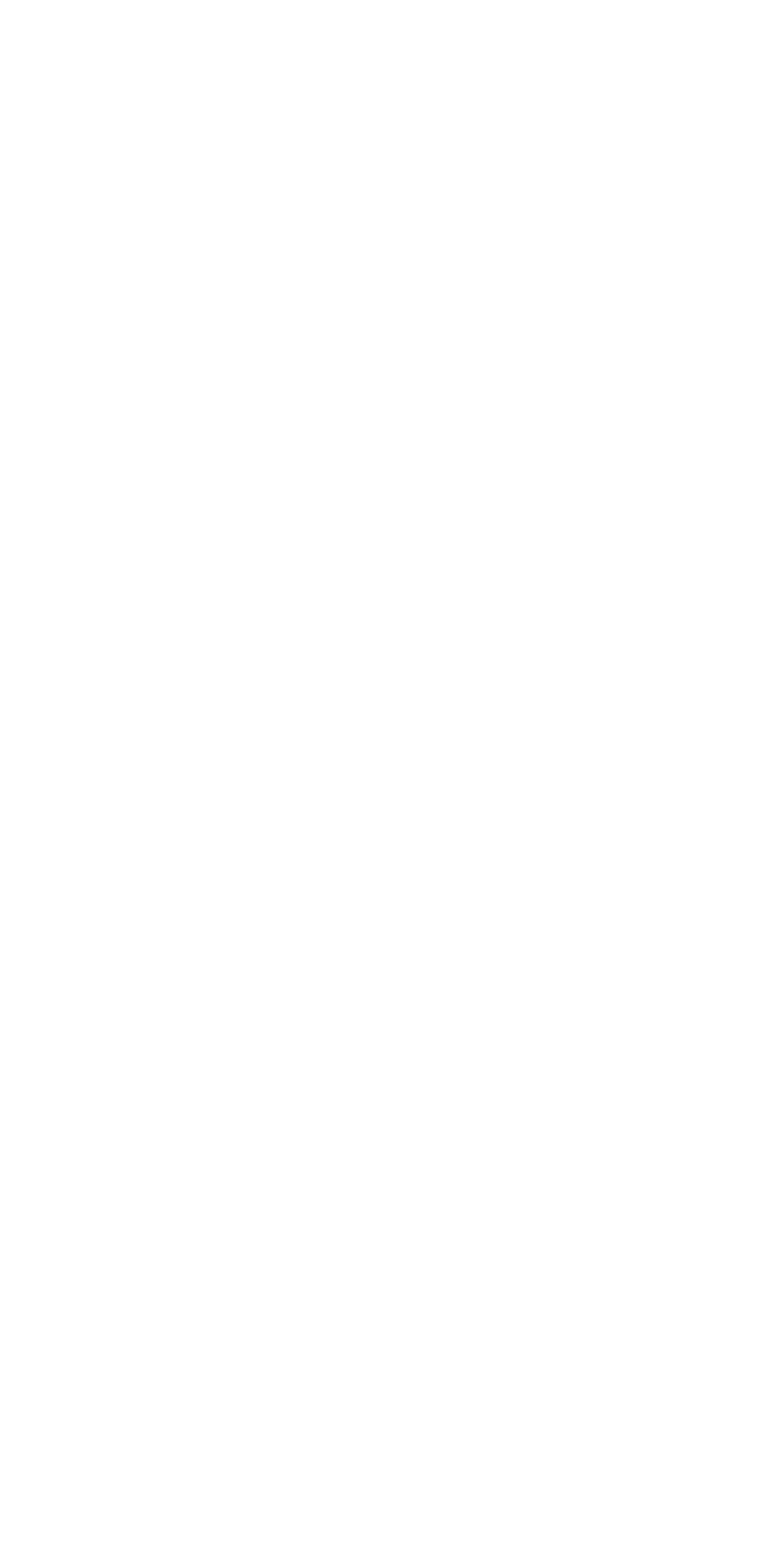Please find the bounding box coordinates in the format (top-left x, top-left y, bottom-right x, bottom-right y) for the given element description. Ensure the coordinates are floating point numbers between 0 and 1. Description: Policy

[0.038, 0.886, 0.962, 0.95]